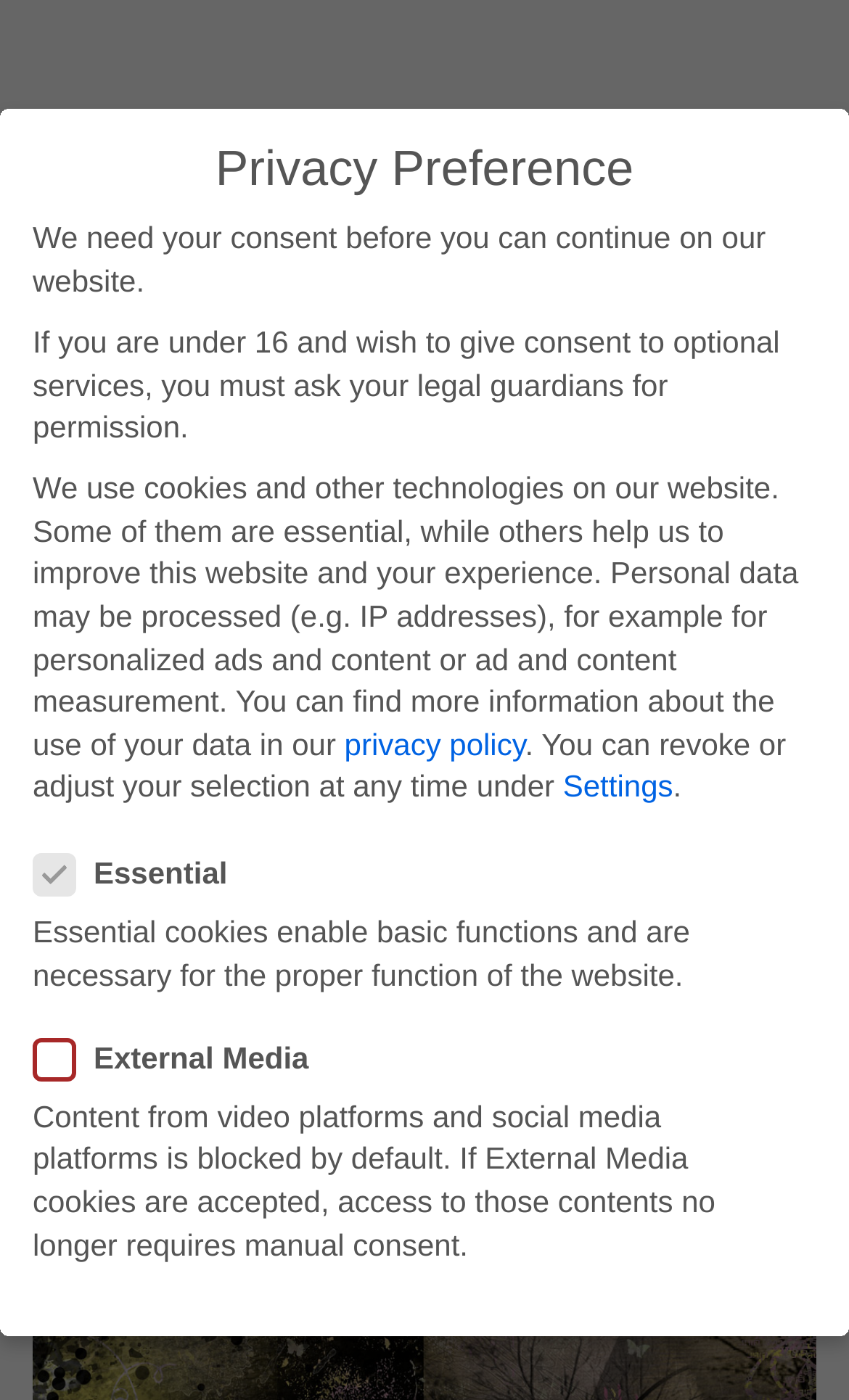Identify and provide the main heading of the webpage.

Springbreak Inspiration with Anne/aka Oldenmeade